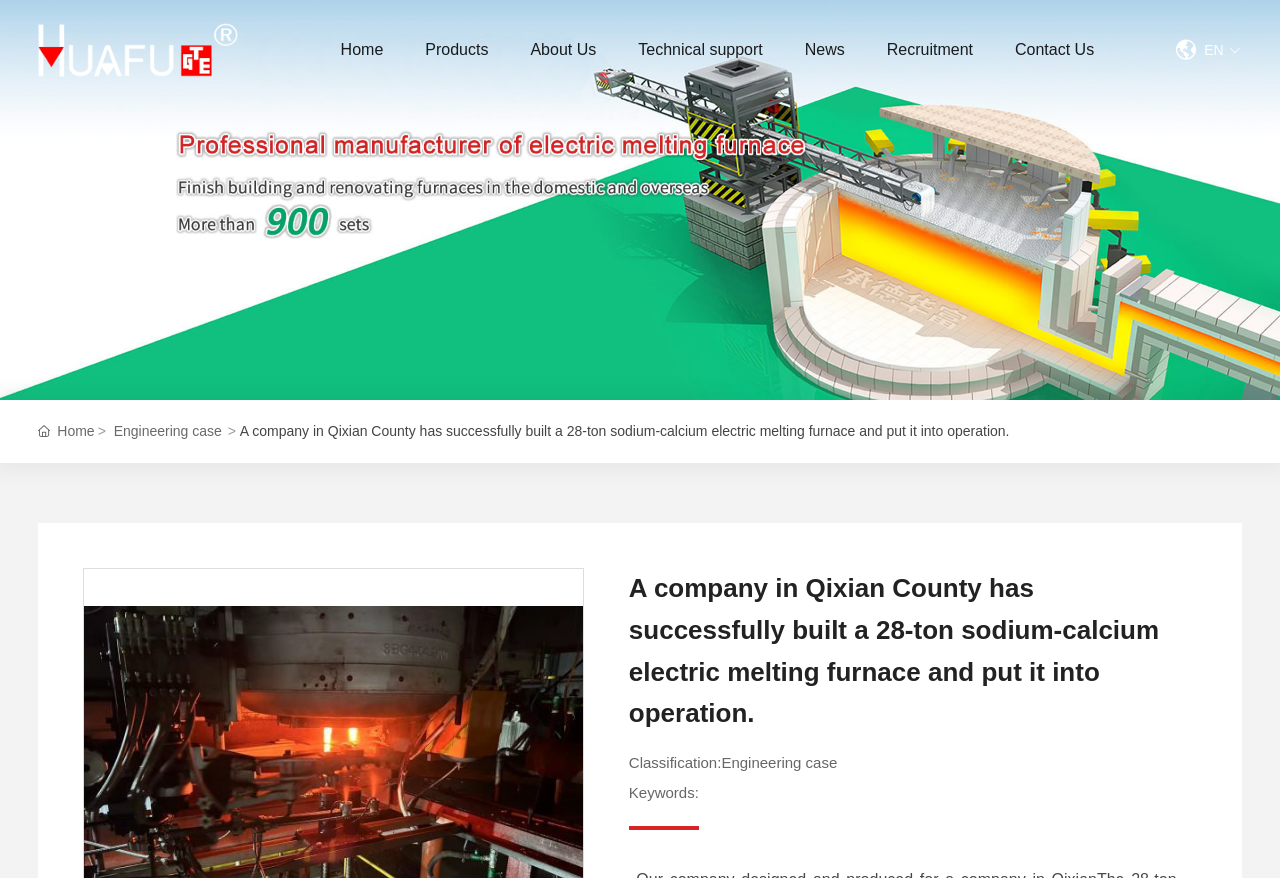Specify the bounding box coordinates of the area that needs to be clicked to achieve the following instruction: "view Products".

[0.332, 0.0, 0.382, 0.114]